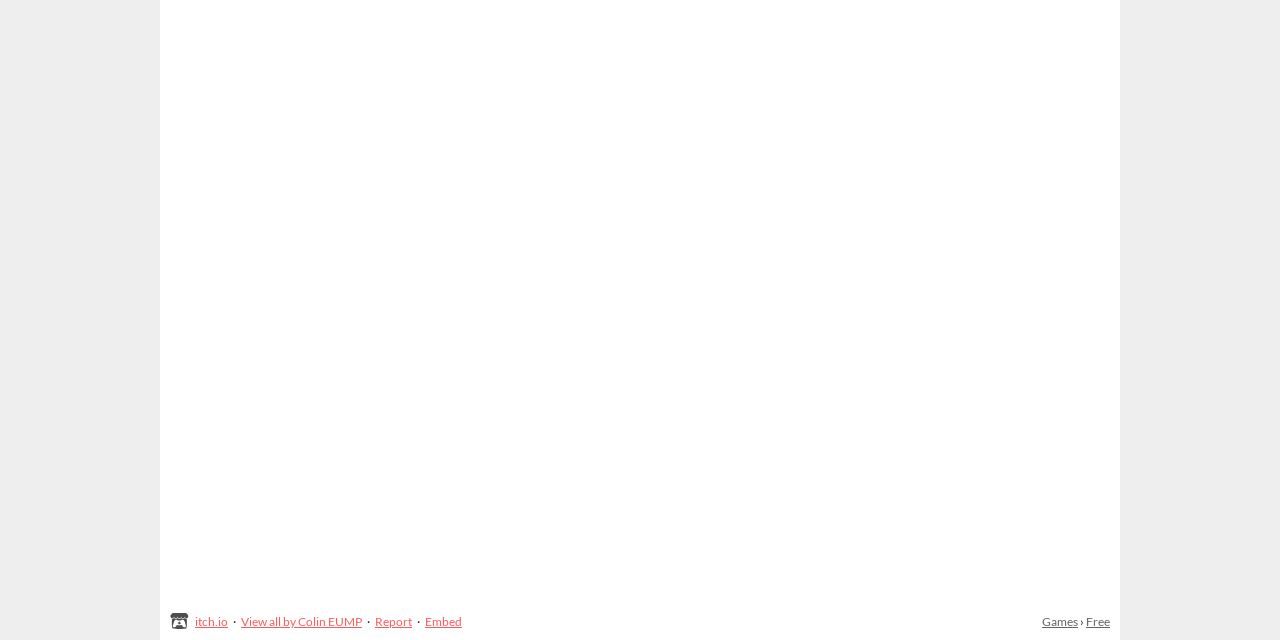Given the description "Email：msw_hotline@epd.gov.hk", provide the bounding box coordinates of the corresponding UI element.

None